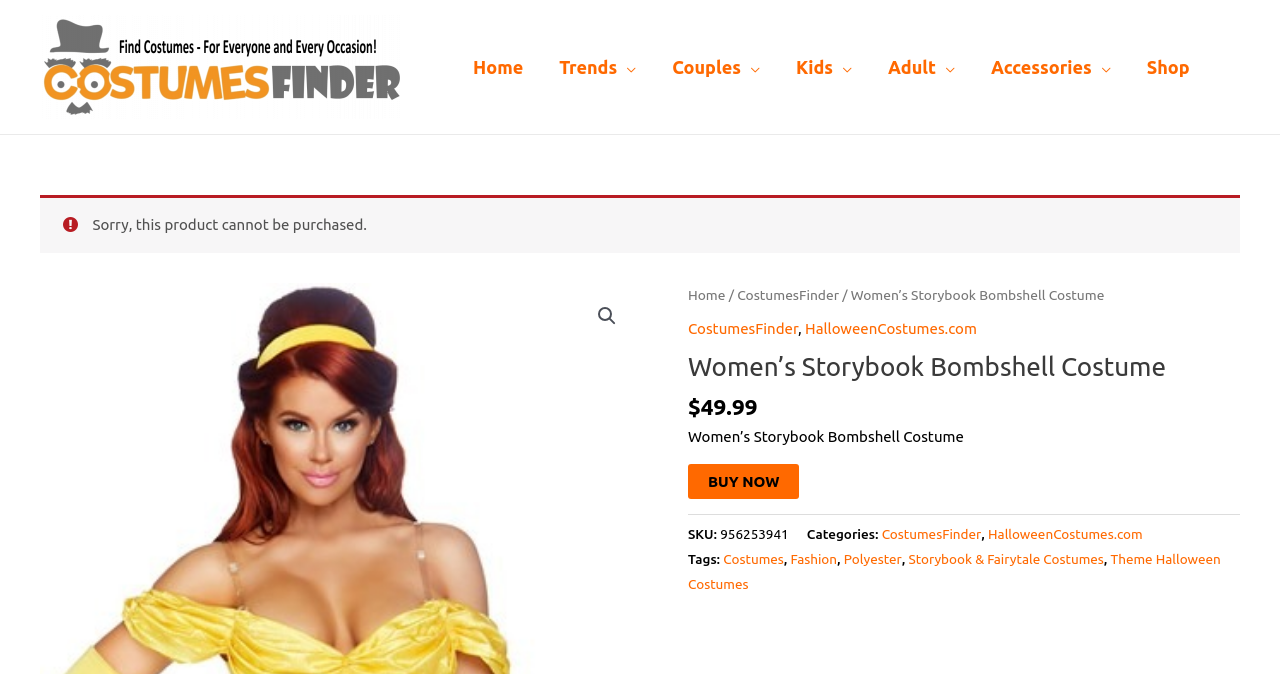Please give a short response to the question using one word or a phrase:
What is the price of the Women’s Storybook Bombshell Costume?

$49.99